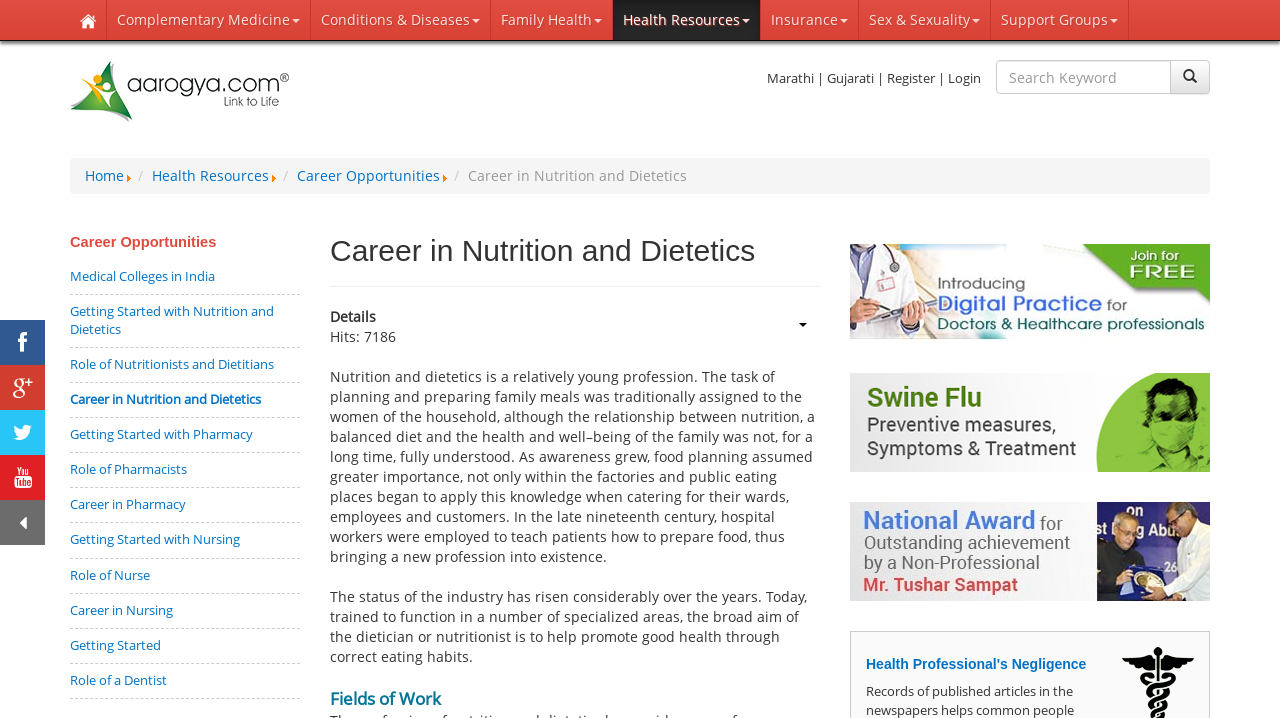Please answer the following question using a single word or phrase: What is the name of the link that teaches patients how to prepare food?

Hospital workers